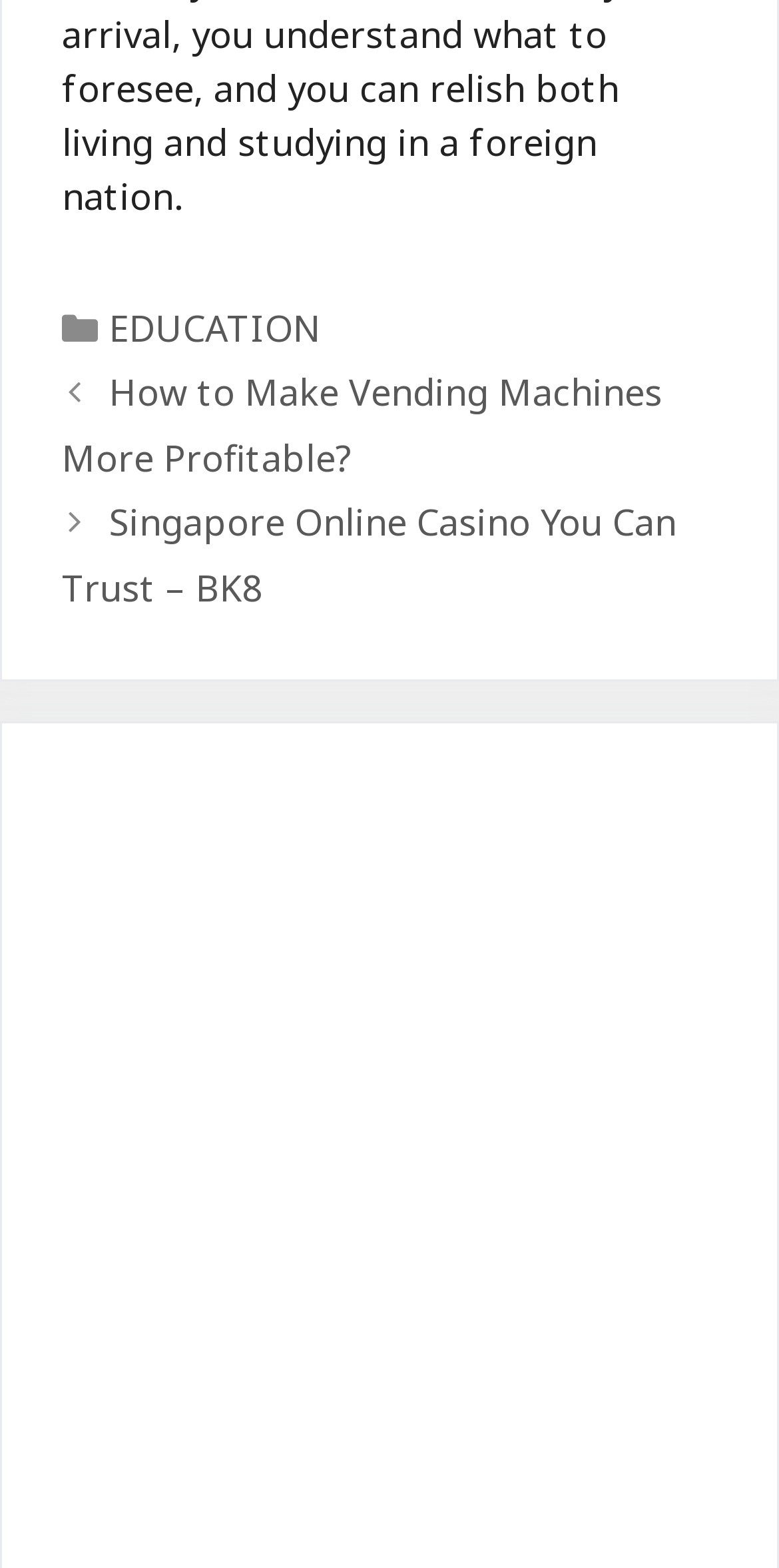What is the topic of the last post?
Please answer the question with a detailed and comprehensive explanation.

I looked at the last link in the navigation section and found that the topic of the last post is 'The Essential Components Of A Great Film'.